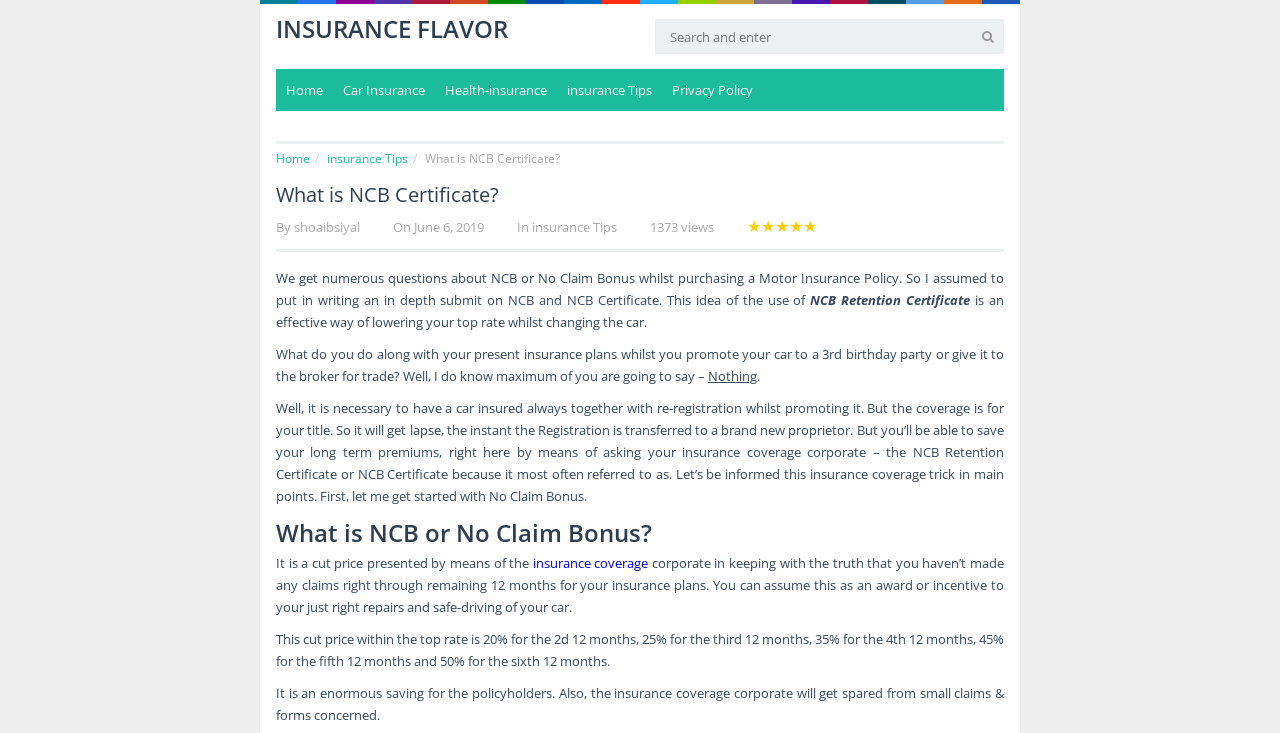What is the rating of the article?
Could you answer the question with a detailed and thorough explanation?

The rating of the article can be found by looking at the links below the article, which are in the shape of stars. There are 5 links, indicating a 5-star rating.